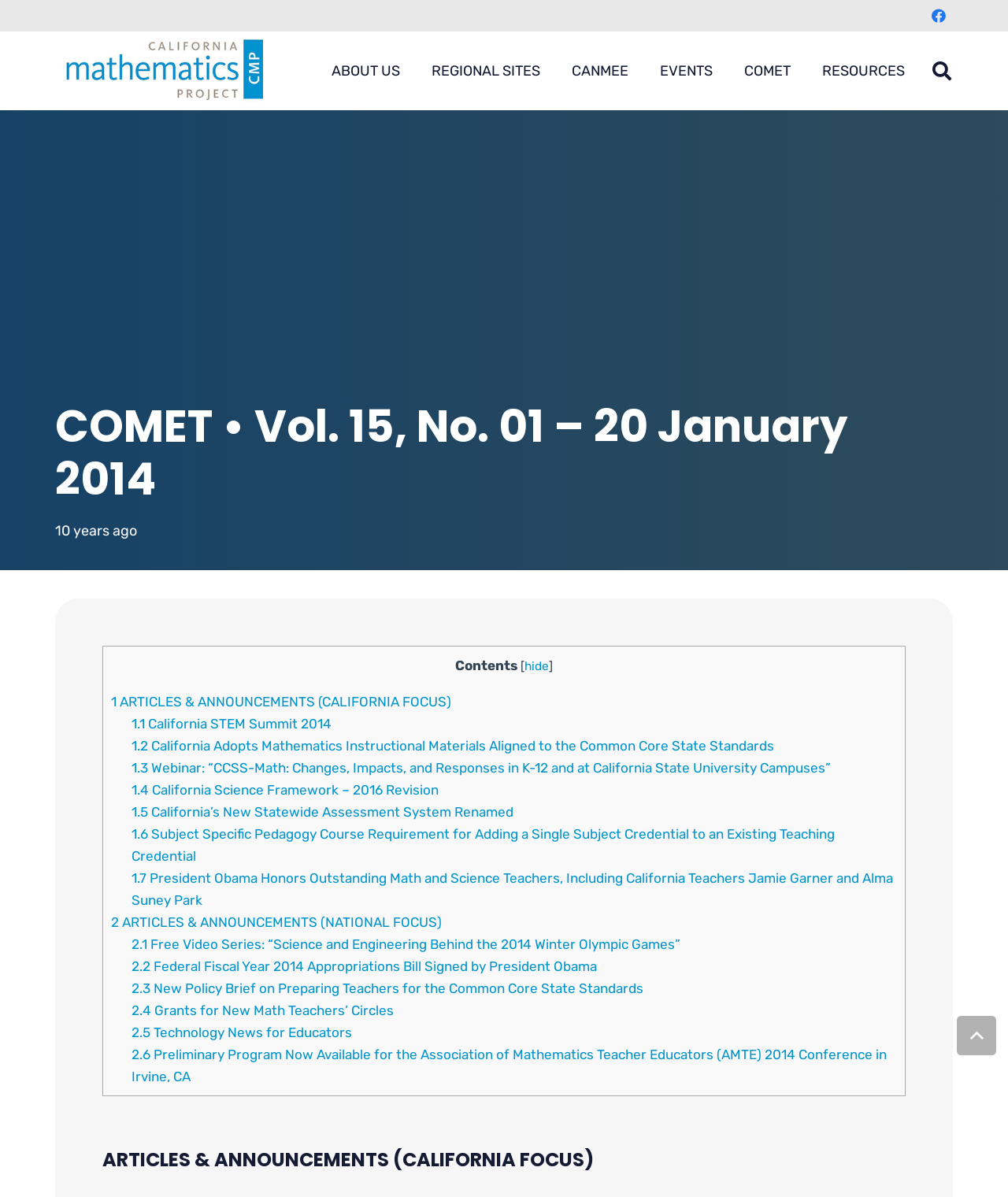Please identify the bounding box coordinates of the element's region that I should click in order to complete the following instruction: "Search for something". The bounding box coordinates consist of four float numbers between 0 and 1, i.e., [left, top, right, bottom].

[0.913, 0.043, 0.955, 0.076]